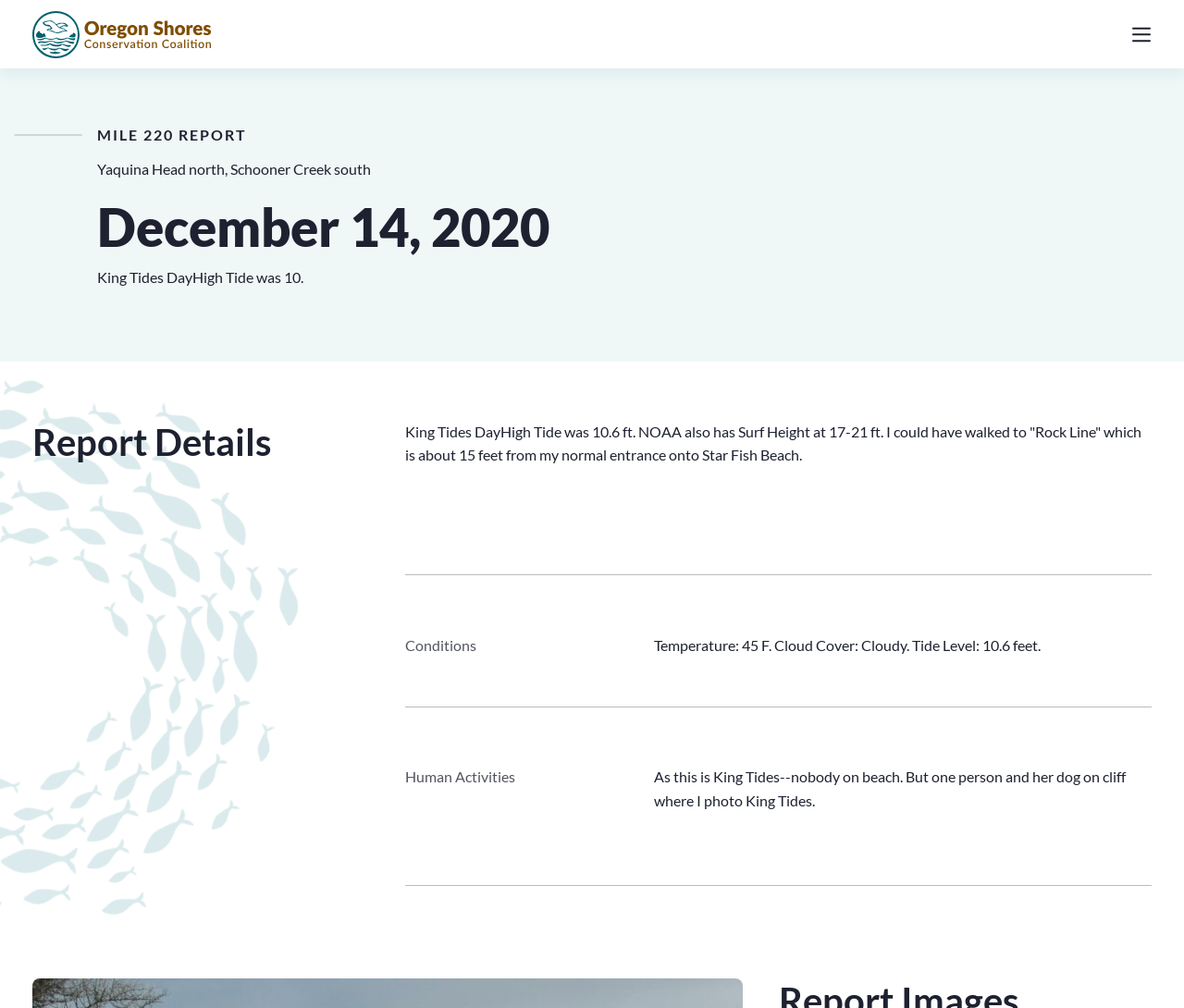Generate a comprehensive description of the contents of the webpage.

The webpage appears to be a report on Mile 220, specifically focusing on Yaquina Head north and Schooner Creek south, dated December 14, 2020. At the top left corner, there is a logo of the Oregon Shores Conservation Coalition. On the top right corner, there is a mobile menu button.

Below the logo, the title "MILE 220 REPORT" is prominently displayed, followed by the subtitle "Yaquina Head north, Schooner Creek south" and the date "December 14, 2020". 

Further down, there is a section titled "Report Details". This section contains a detailed report of the King Tides Day, including the high tide level, surf height, and the author's personal experience on Star Fish Beach. 

Below the report, there are three sections: "Conditions", "Human Activities", and an untitled section. The "Conditions" section lists the temperature, cloud cover, and tide level. The "Human Activities" section describes the author's observation of a person and their dog on the cliff during the King Tides event.